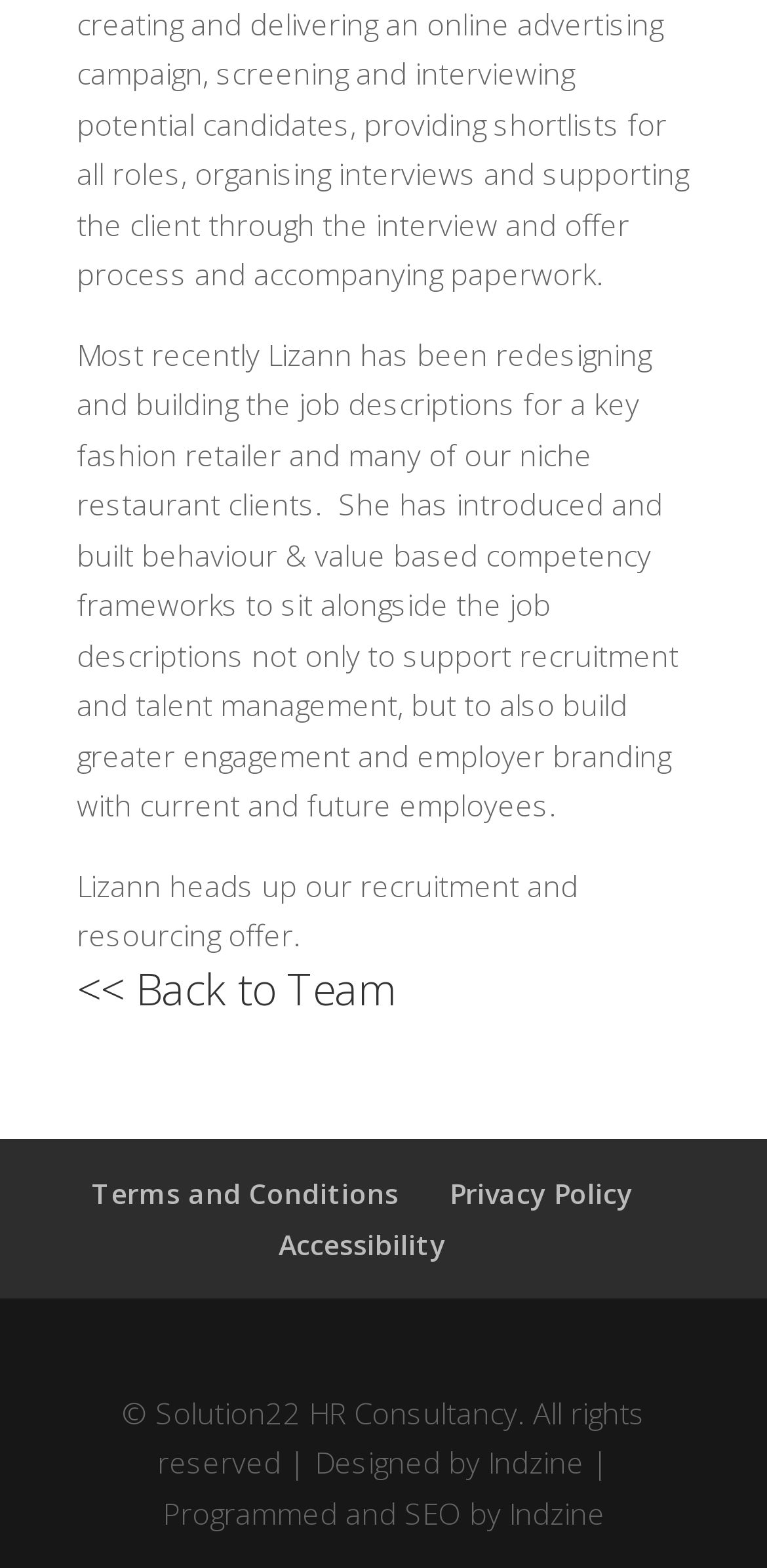Using the given description, provide the bounding box coordinates formatted as (top-left x, top-left y, bottom-right x, bottom-right y), with all values being floating point numbers between 0 and 1. Description: Accessibility

[0.363, 0.781, 0.581, 0.805]